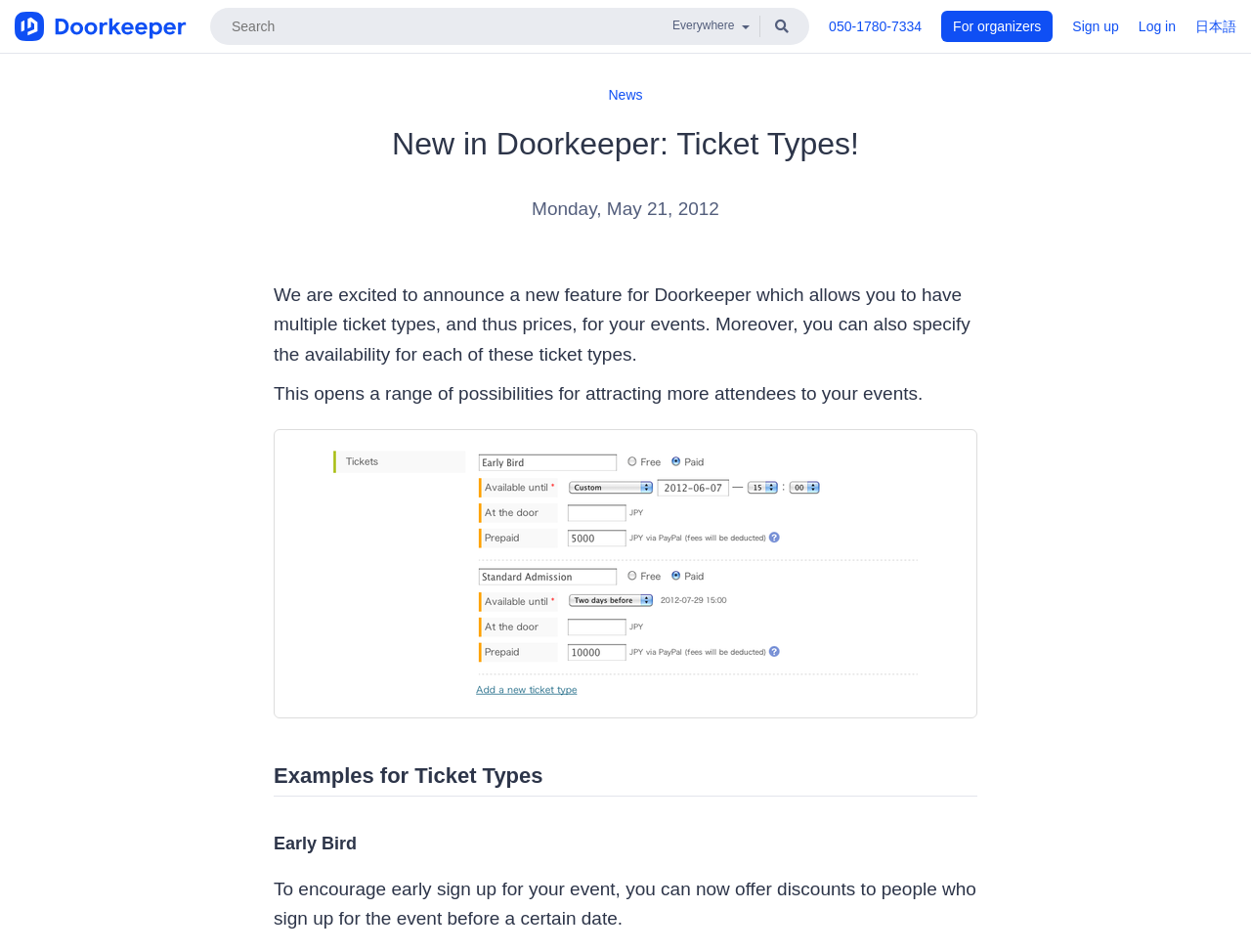Answer the following in one word or a short phrase: 
What is the language of the webpage?

English